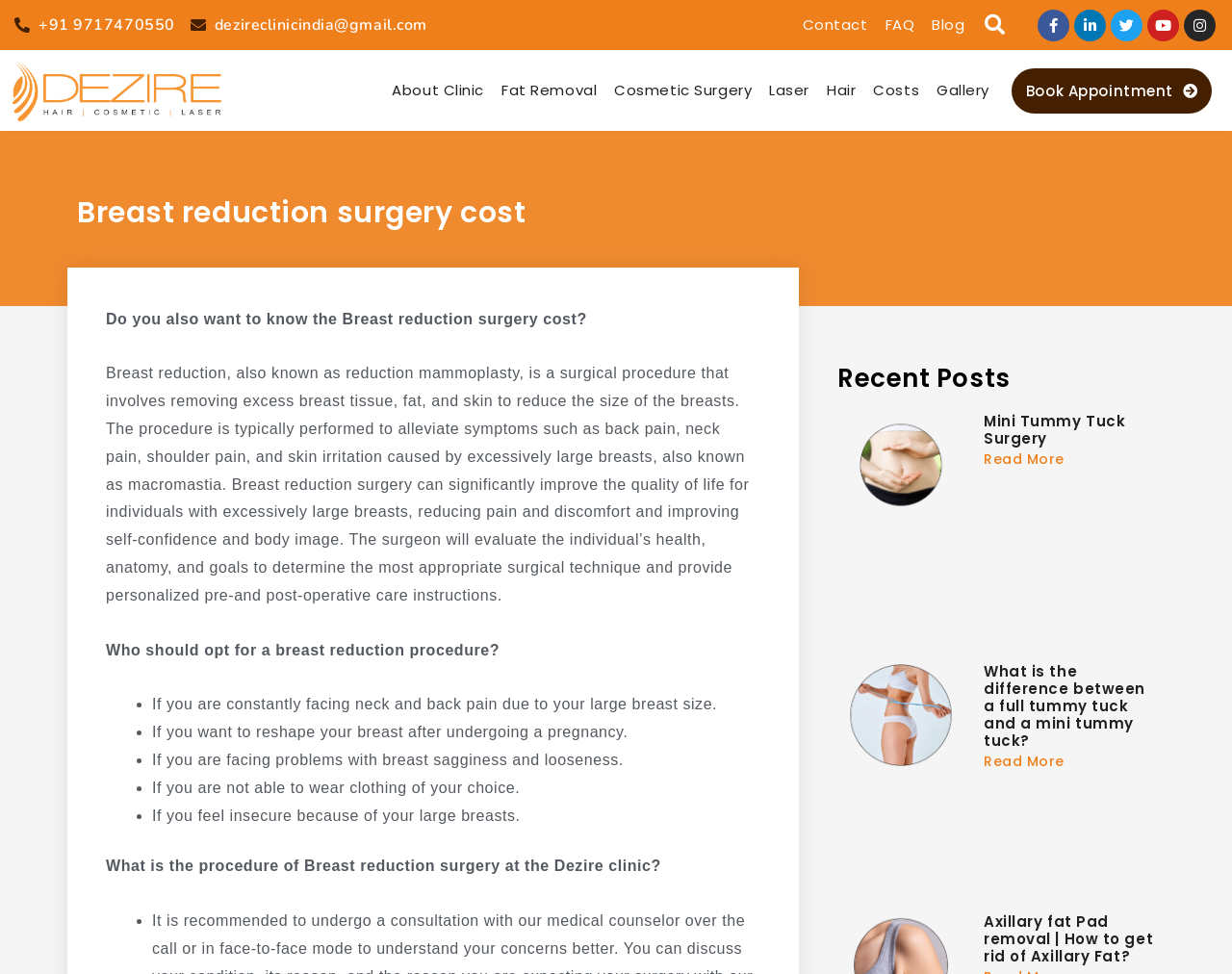Please provide the main heading of the webpage content.

Breast reduction surgery cost